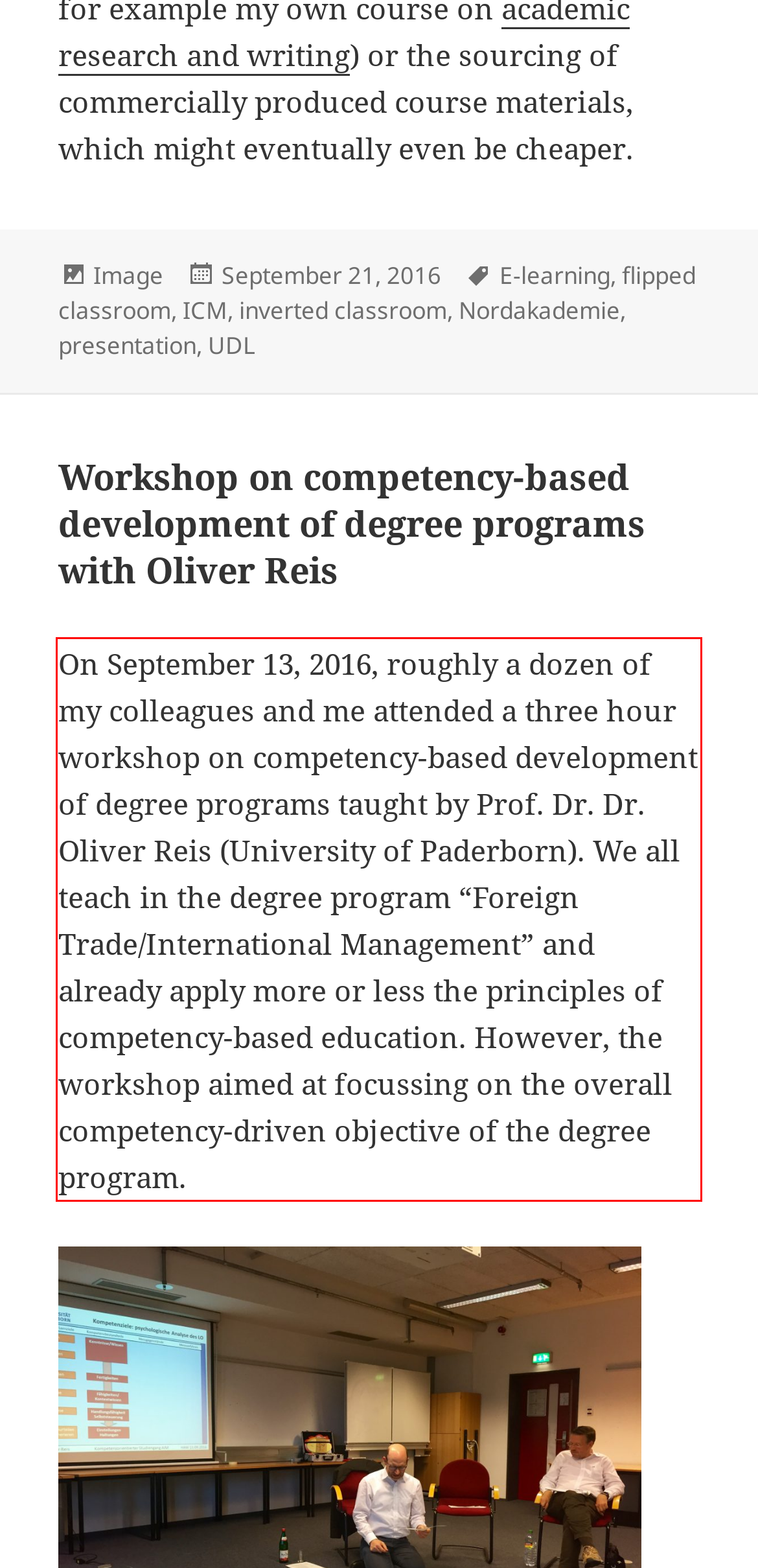Using the webpage screenshot, recognize and capture the text within the red bounding box.

On September 13, 2016, roughly a dozen of my colleagues and me attended a three hour workshop on competency-based development of degree programs taught by Prof. Dr. Dr. Oliver Reis (University of Paderborn). We all teach in the degree program “Foreign Trade/International Management” and already apply more or less the principles of competency-based education. However, the workshop aimed at focussing on the overall competency-driven objective of the degree program.